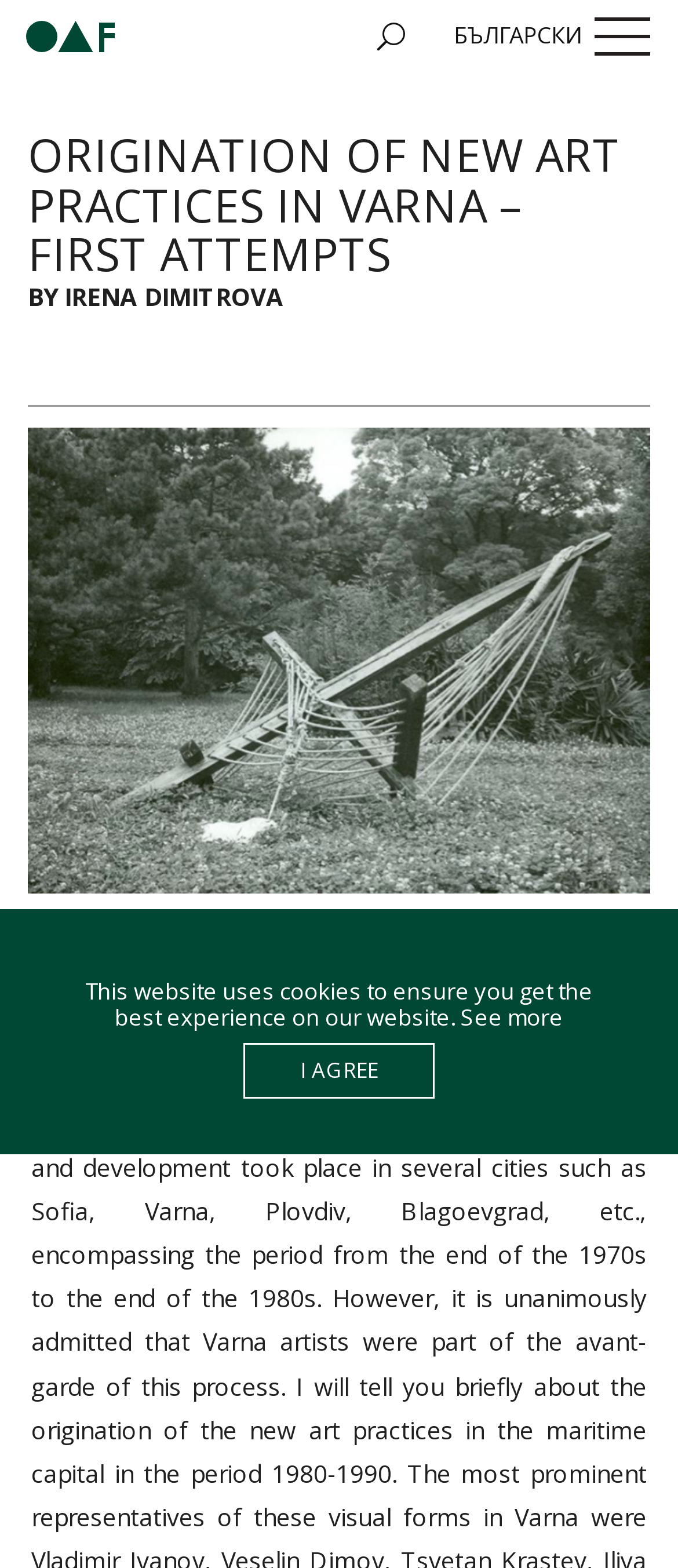How many languages are available on this website?
We need a detailed and exhaustive answer to the question. Please elaborate.

I found three language options at the top of the webpage: 'U', 'БЪЛГАРСКИ', and ''. These are likely links to switch the website's language to Ukrainian, Bulgarian, and English, respectively.